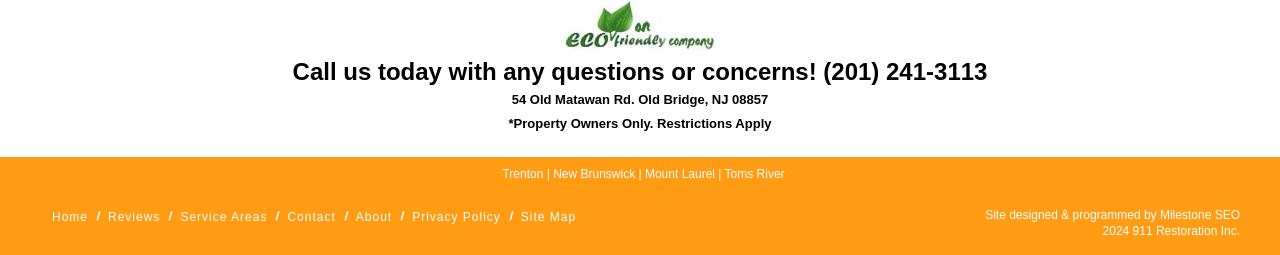Provide a one-word or one-phrase answer to the question:
Who designed the website?

Milestone SEO